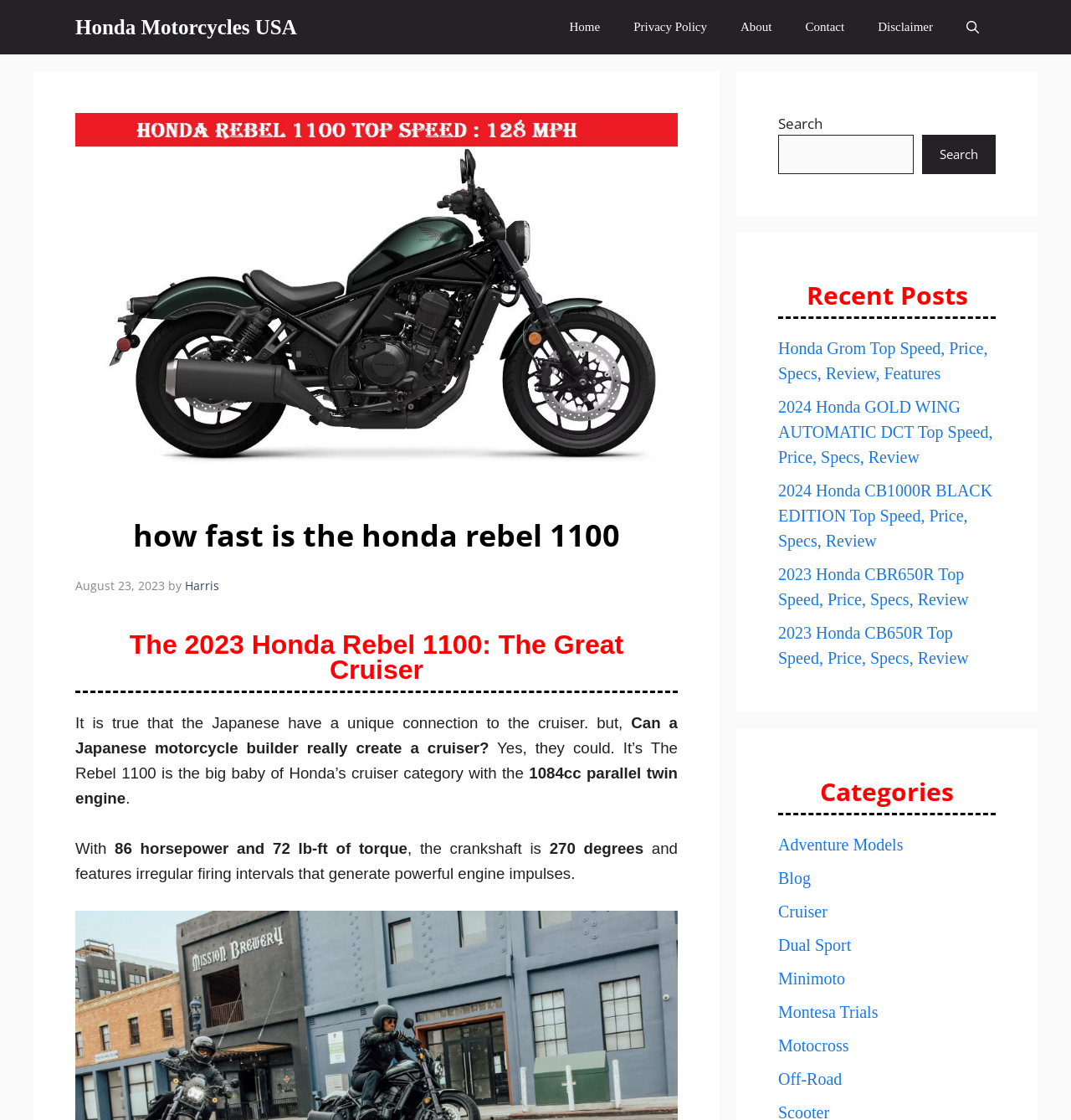Who is the author of the article?
Give a thorough and detailed response to the question.

The answer can be found in the text 'by Harris' which is located below the heading 'how fast is the honda rebel 1100' in the main content section of the webpage.